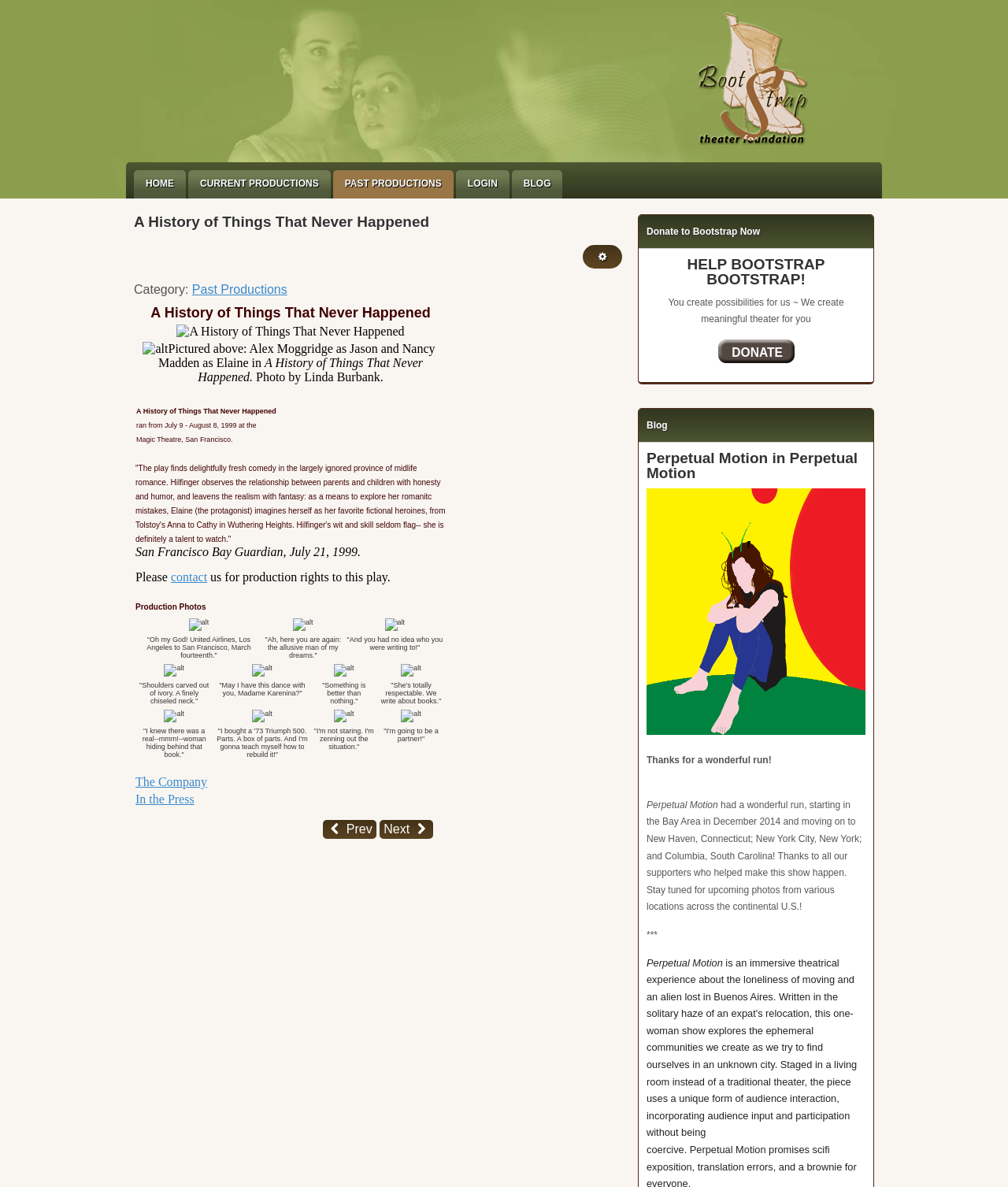Locate the bounding box coordinates of the segment that needs to be clicked to meet this instruction: "Click on the 'LOGIN' button".

[0.452, 0.143, 0.505, 0.167]